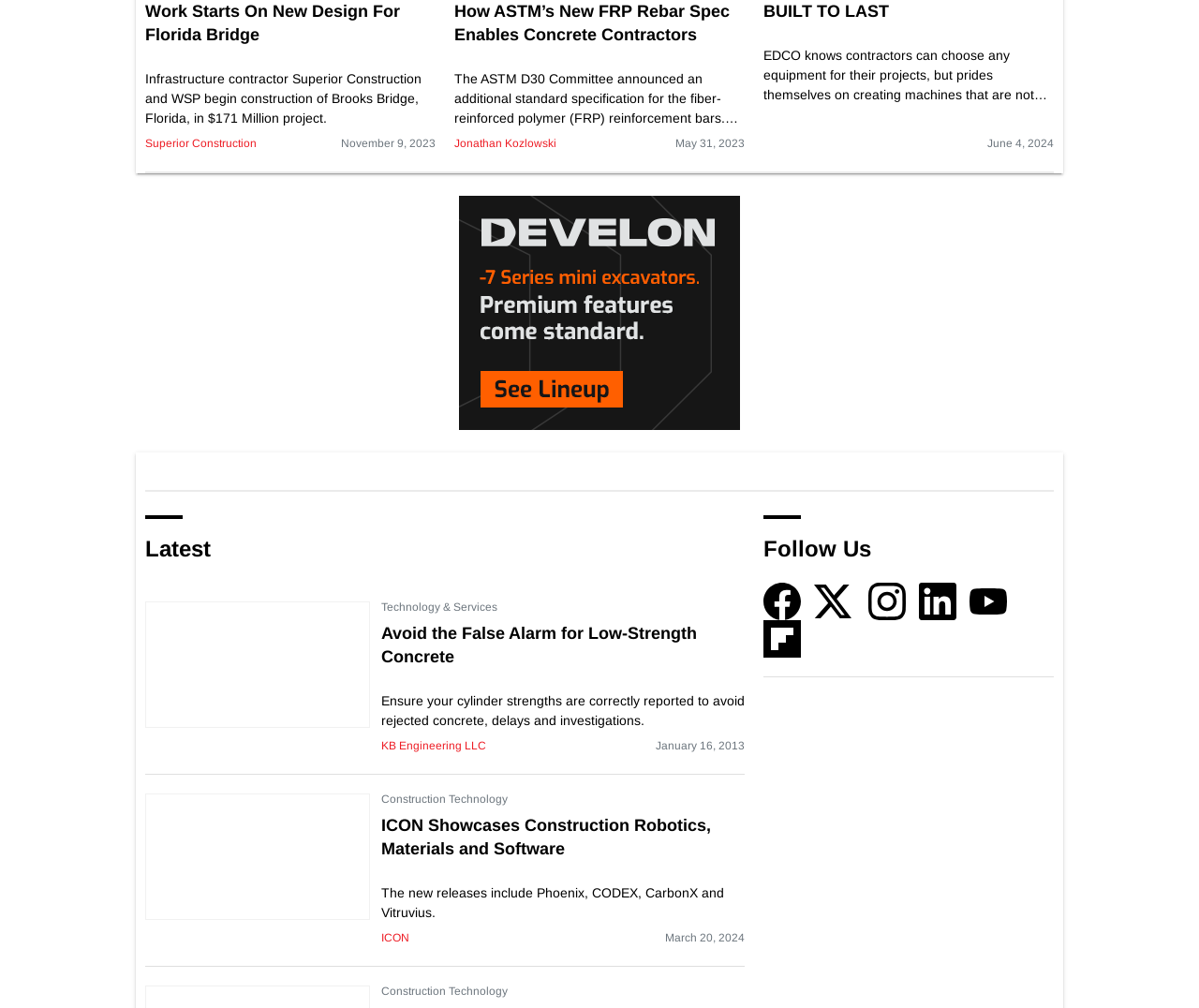Please identify the bounding box coordinates of the region to click in order to complete the task: "Click on the link to read more about the new design for Florida Bridge". The coordinates must be four float numbers between 0 and 1, specified as [left, top, right, bottom].

[0.121, 0.0, 0.363, 0.047]